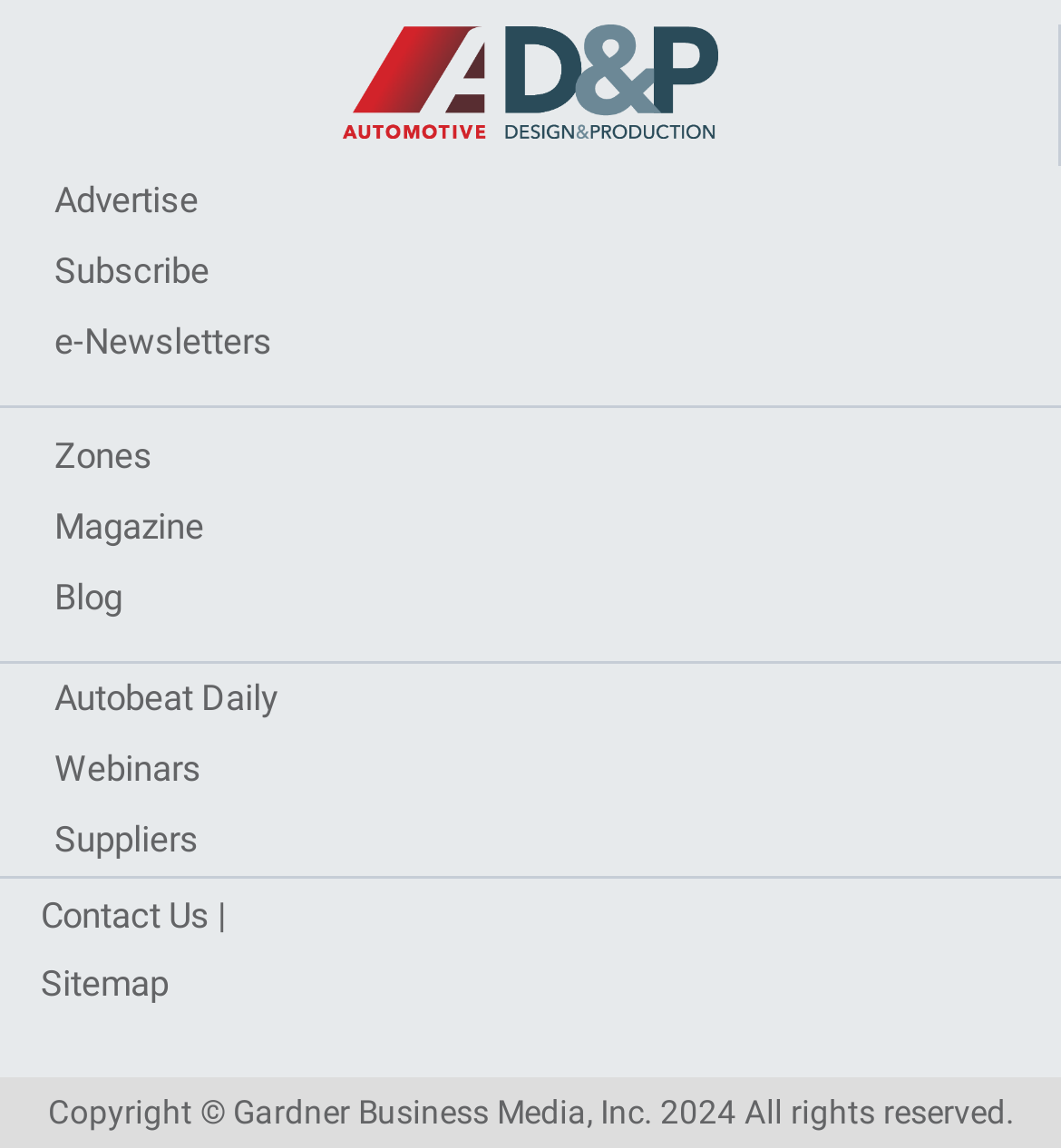What is the first link in the top navigation bar?
Answer briefly with a single word or phrase based on the image.

Advertise